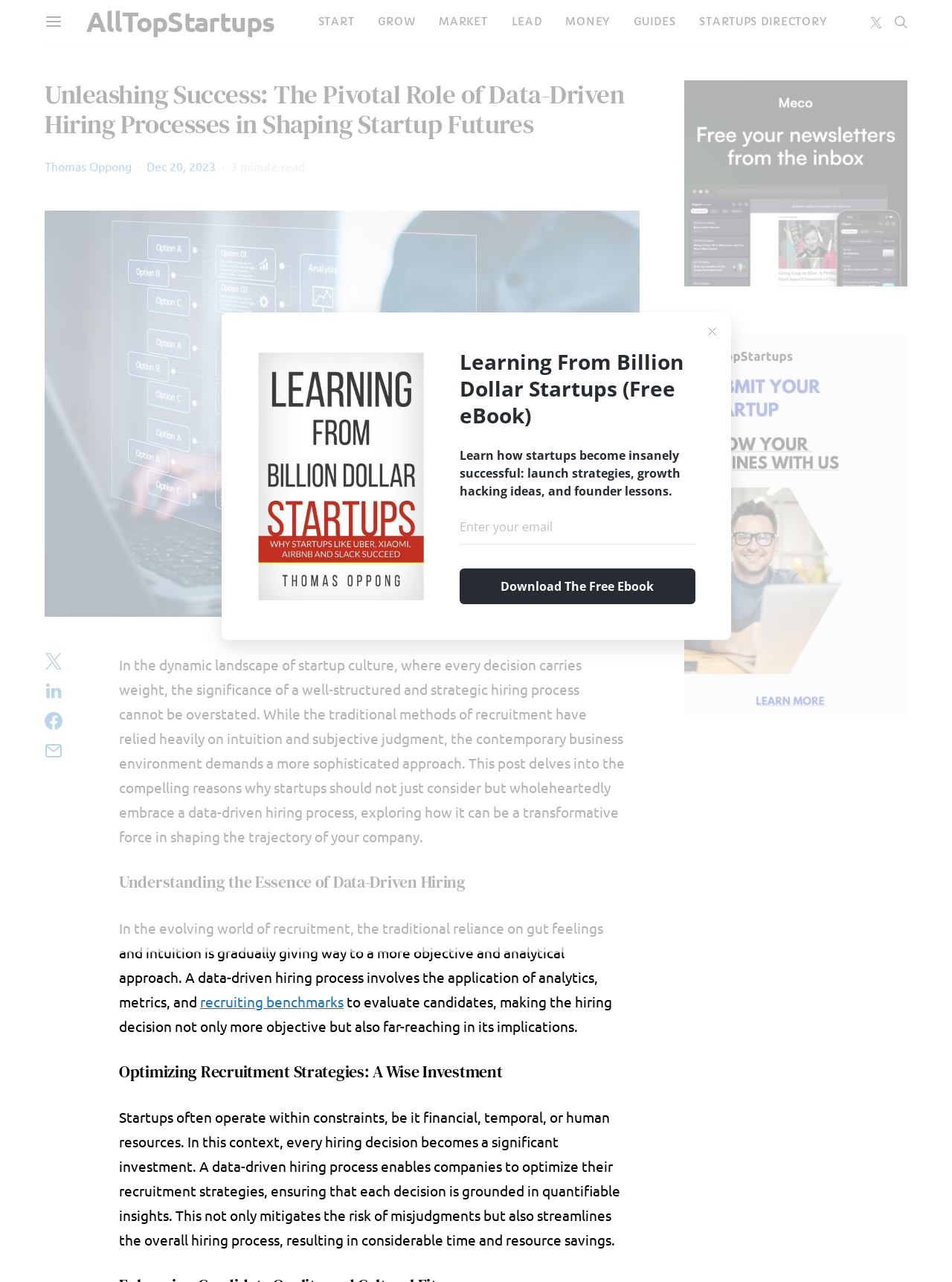What is the main topic of this webpage?
Answer with a single word or phrase, using the screenshot for reference.

Data-driven hiring process